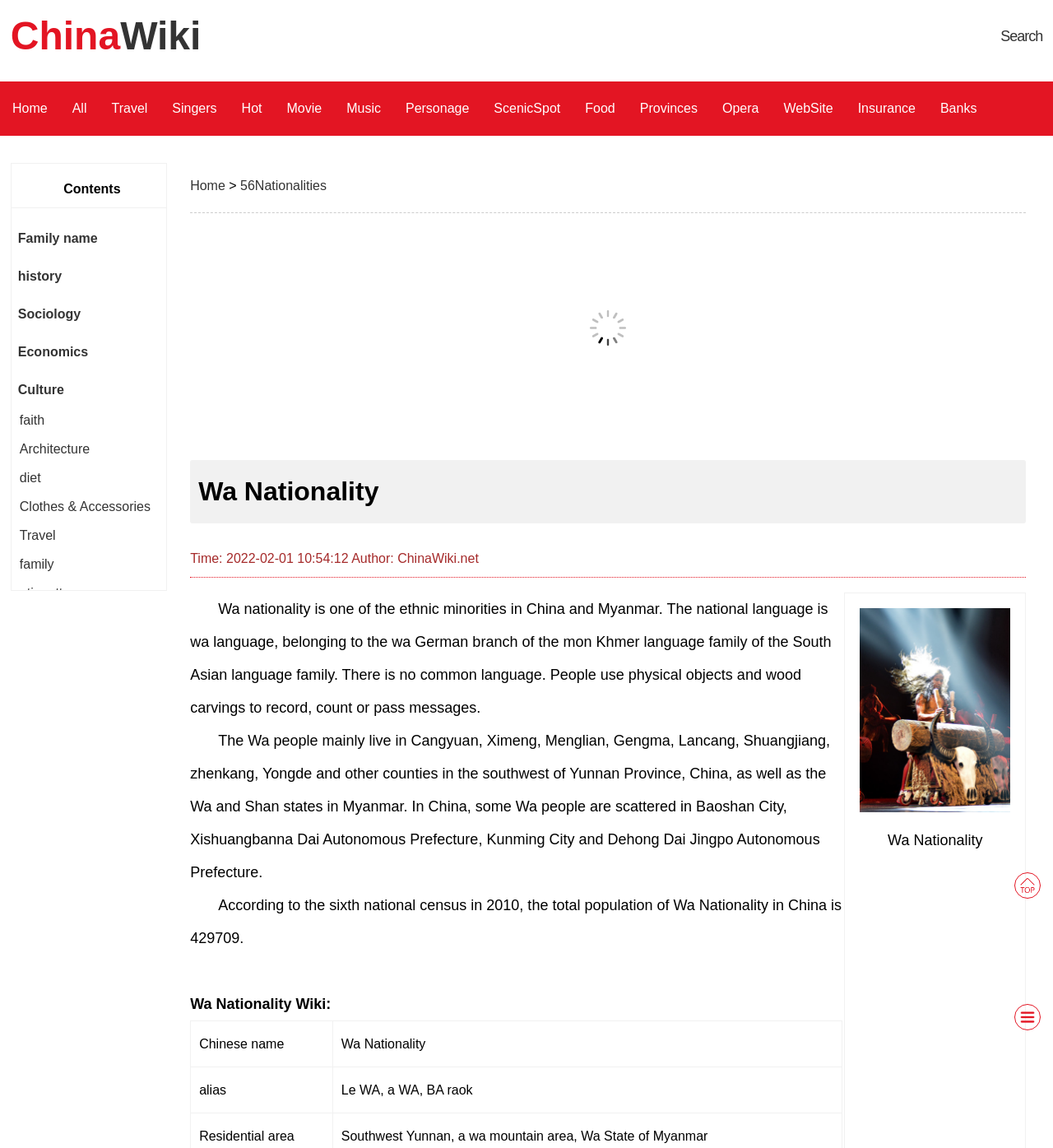Locate the bounding box coordinates of the region to be clicked to comply with the following instruction: "Check the related post". The coordinates must be four float numbers between 0 and 1, in the form [left, top, right, bottom].

None